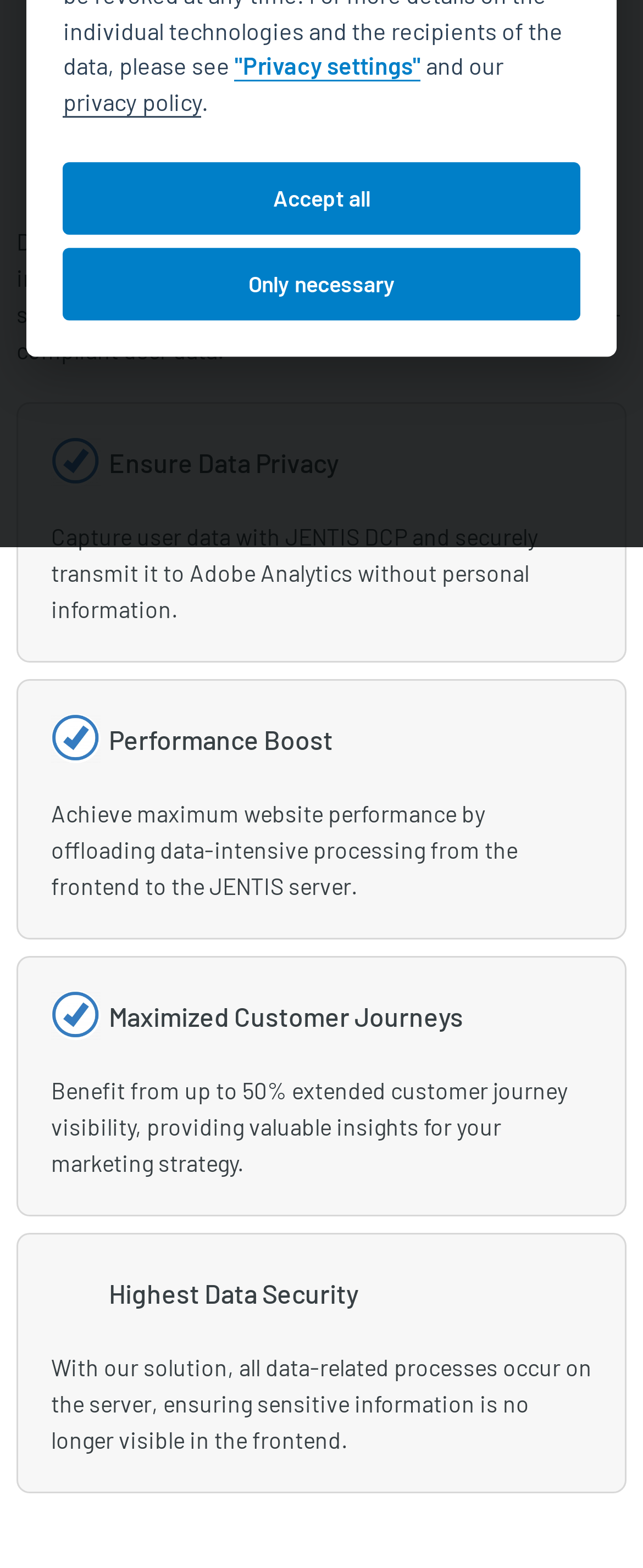Extract the bounding box coordinates for the described element: "Subscribe". The coordinates should be represented as four float numbers between 0 and 1: [left, top, right, bottom].

None